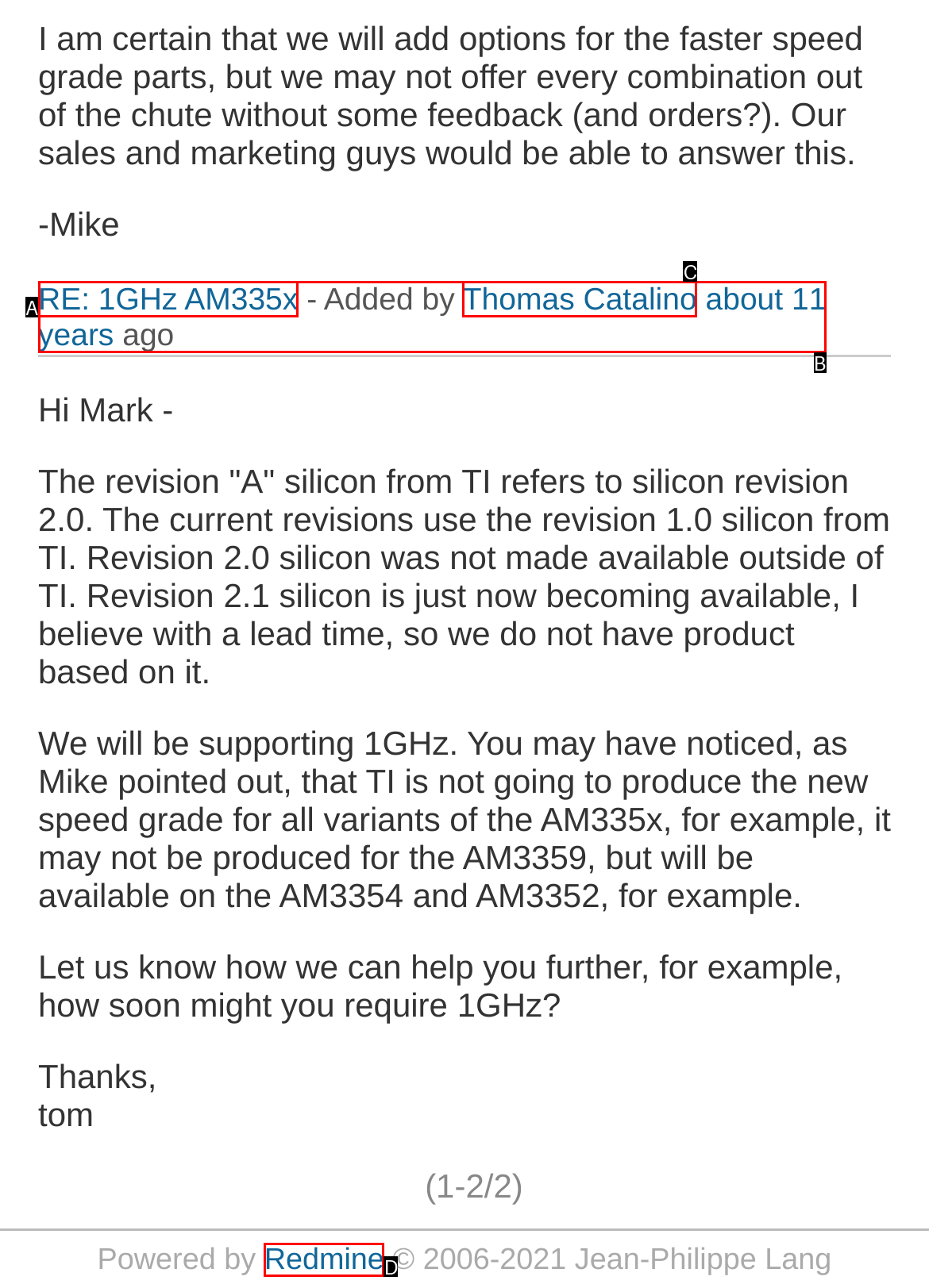Match the description: Redmine to the correct HTML element. Provide the letter of your choice from the given options.

D